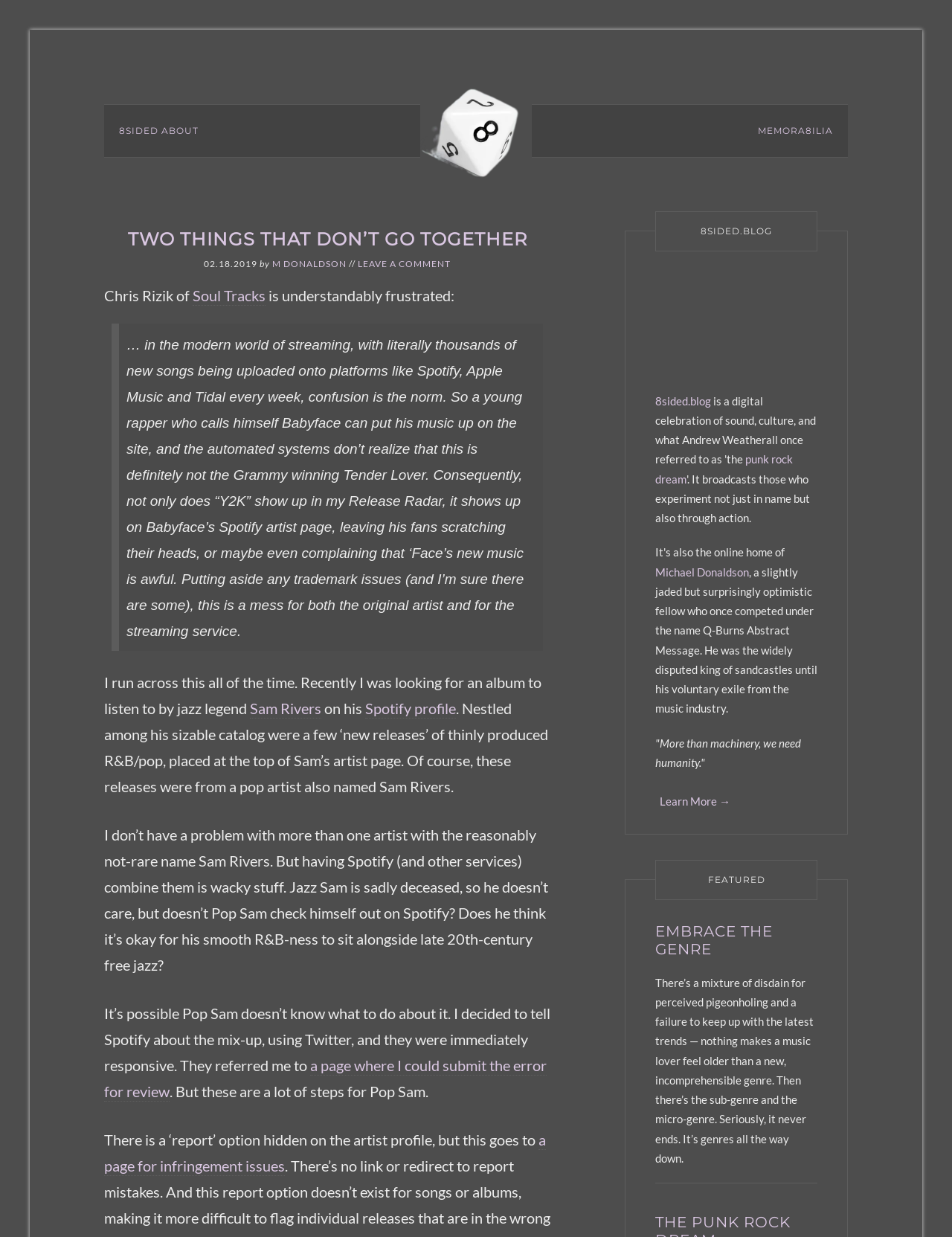Locate the bounding box coordinates of the segment that needs to be clicked to meet this instruction: "Check out the 'Sam Rivers' Spotify profile".

[0.384, 0.565, 0.479, 0.581]